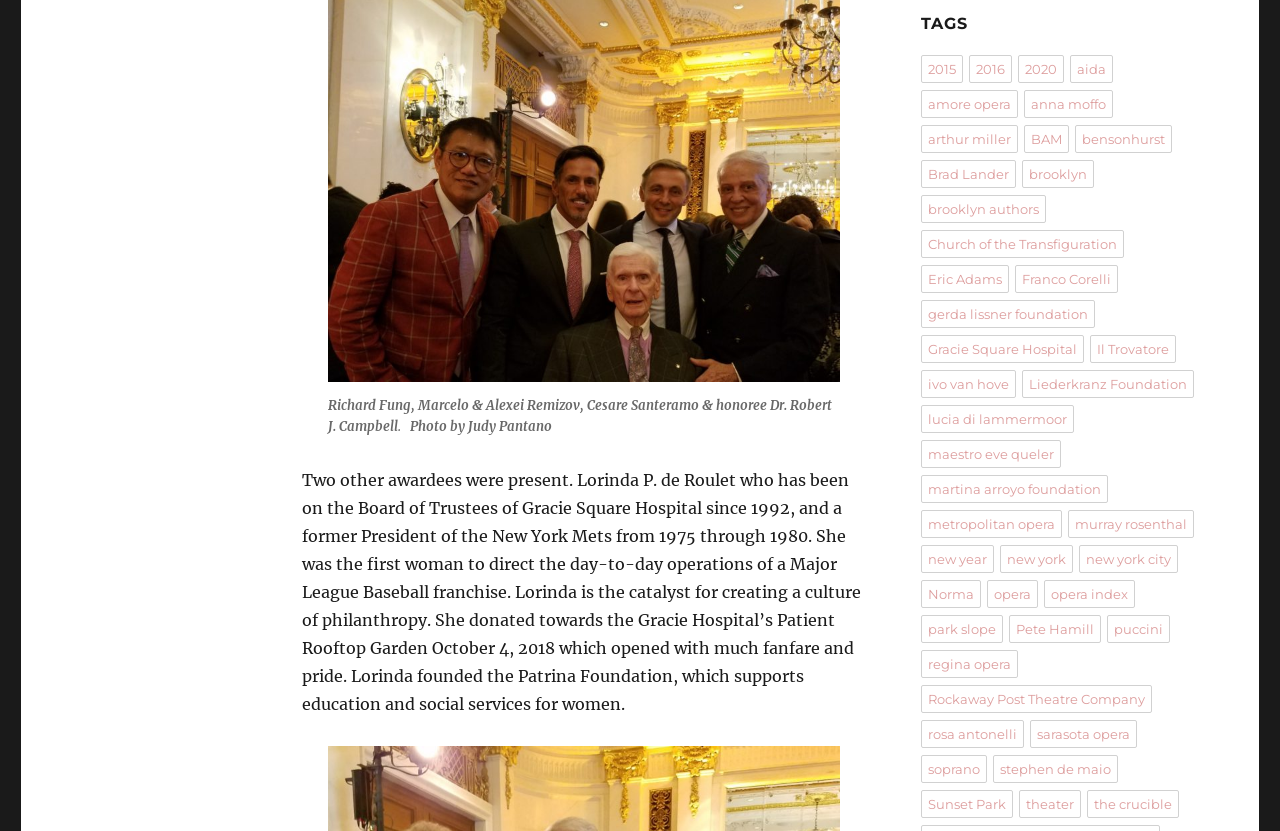Find the bounding box coordinates of the area to click in order to follow the instruction: "Click on the 'Gardening' link".

None